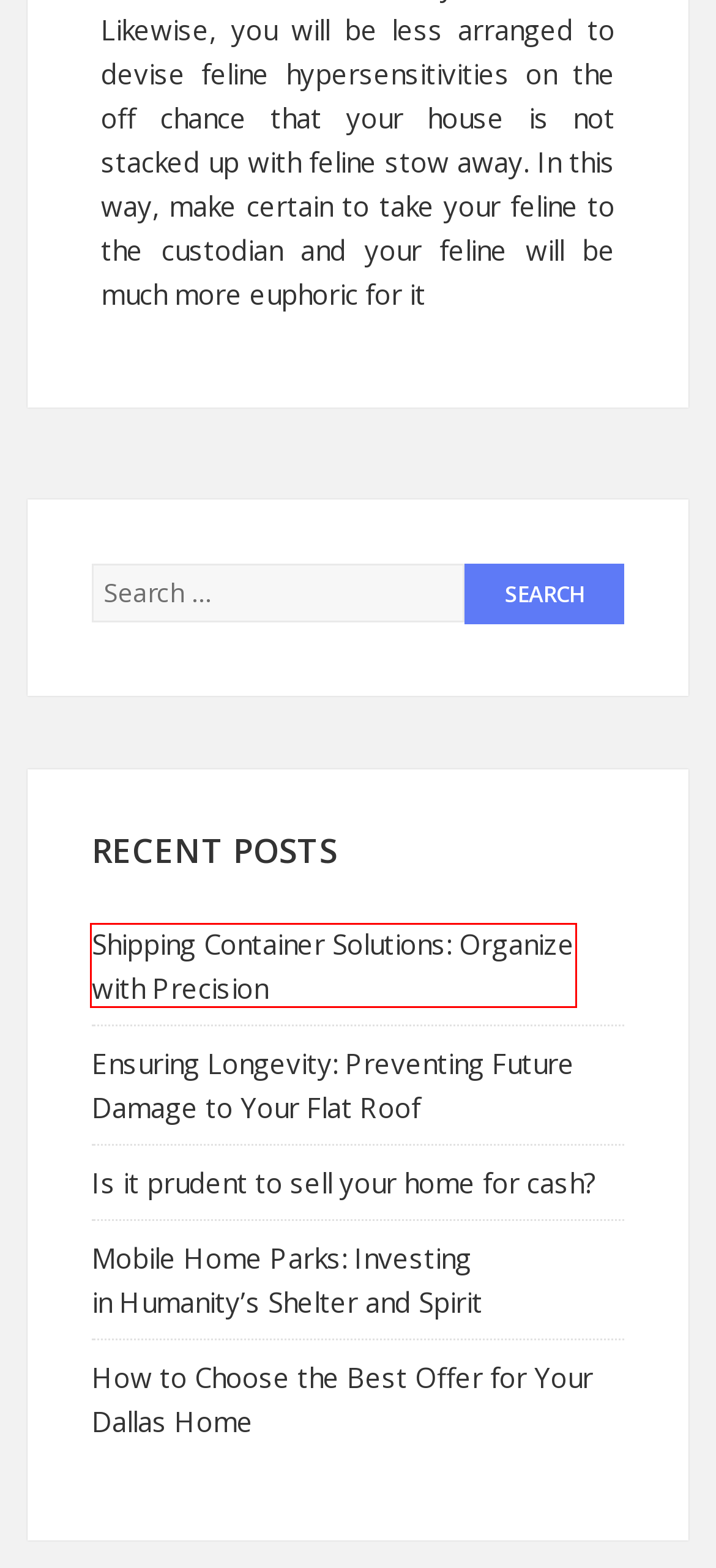Analyze the given webpage screenshot and identify the UI element within the red bounding box. Select the webpage description that best matches what you expect the new webpage to look like after clicking the element. Here are the candidates:
A. Finding the Right Stud for Dog Breeding in Best Quality – Marieeve Bergere
B. admin – Marieeve Bergere
C. Shipping Container Solutions: Organize with Precision – Marieeve Bergere
D. Inspirations Driving Why It Is Important To Keep Your Cat Groomed? – Marieeve Bergere
E. Is it prudent to sell your home for cash? – Marieeve Bergere
F. Ensuring Longevity: Preventing Future Damage to Your Flat Roof – Marieeve Bergere
G. How to Choose the Best Offer for Your Dallas Home – Marieeve Bergere
H. Mobile Home Parks: Investing in Humanity’s Shelter and Spirit – Marieeve Bergere

C